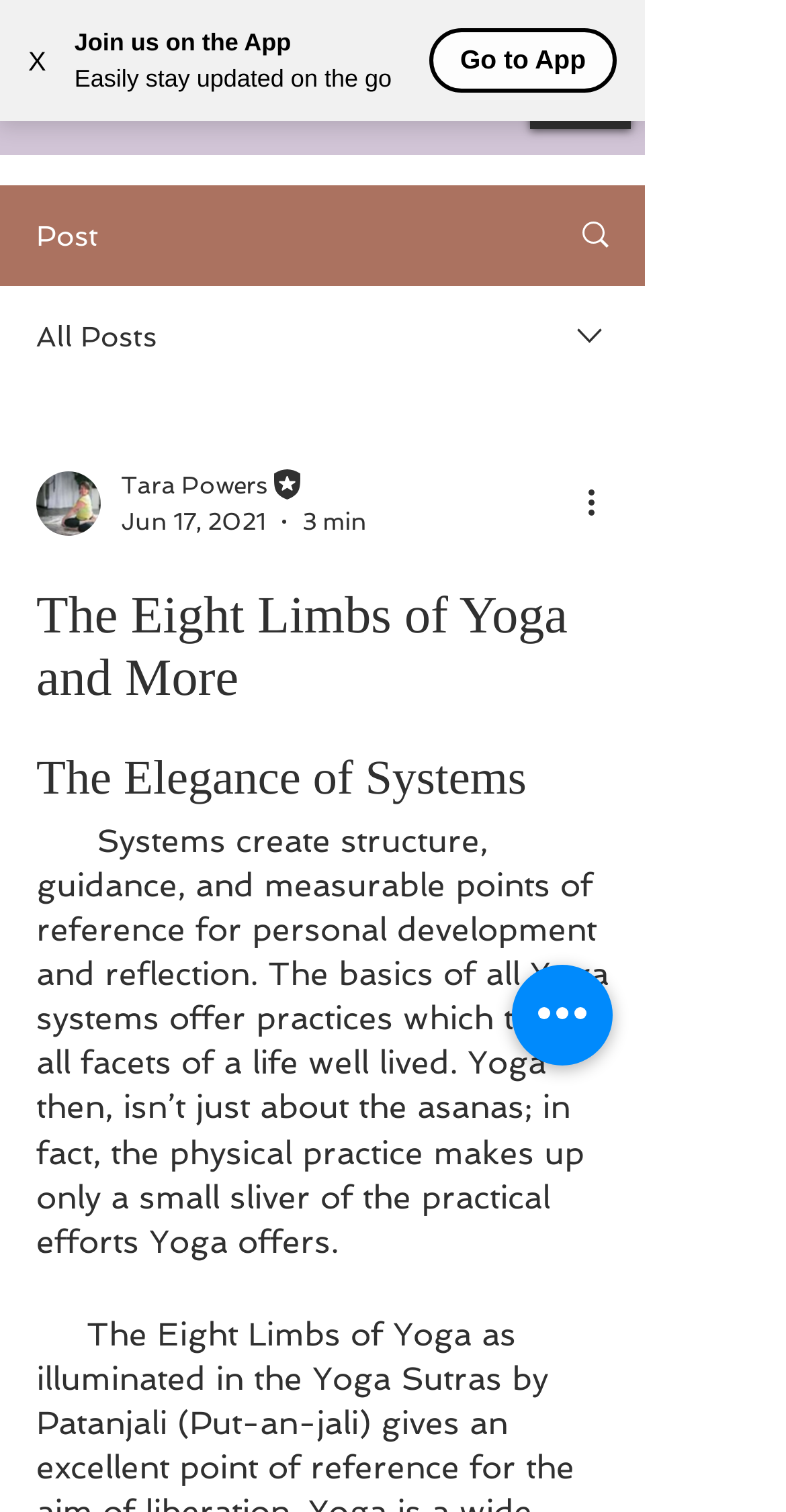Given the description "aria-label="Quick actions"", determine the bounding box of the corresponding UI element.

[0.651, 0.638, 0.779, 0.705]